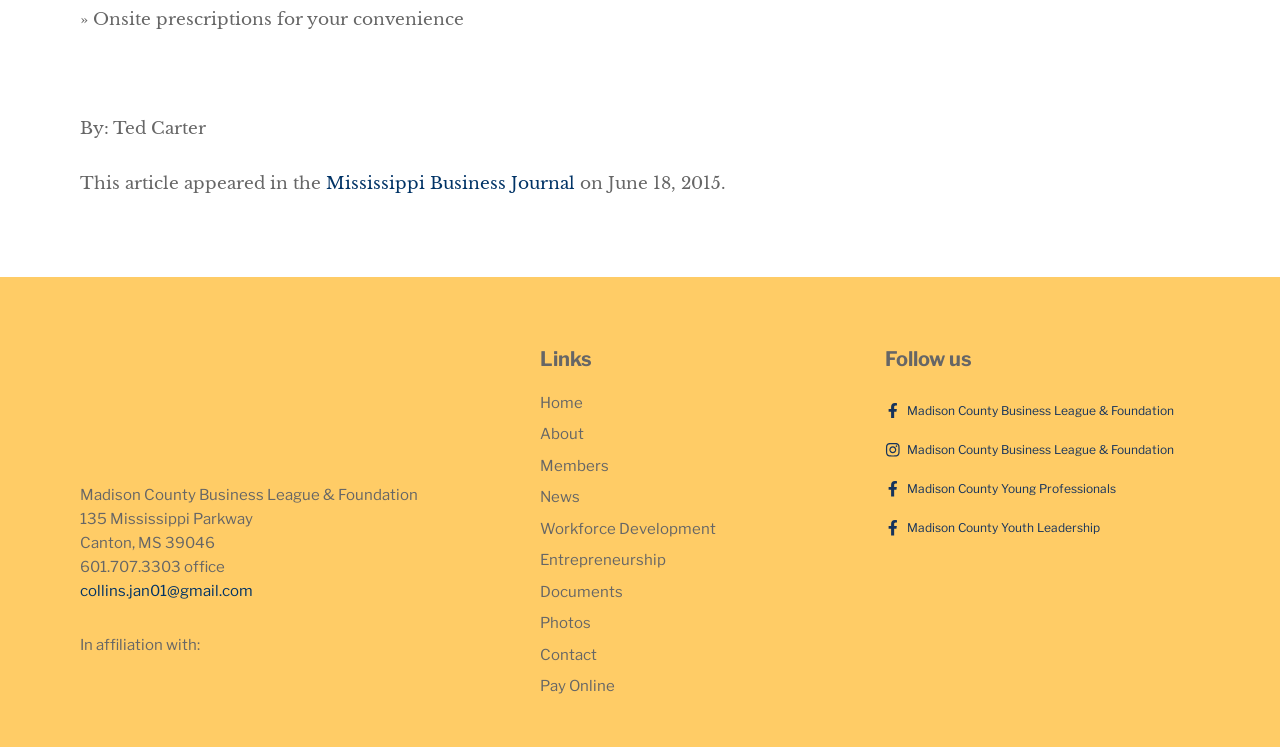What is the email address mentioned on the webpage?
Answer the question with as much detail as possible.

I found the answer by looking at the link 'collins.jan01@gmail.com' which is located in the middle of the webpage, below the address.